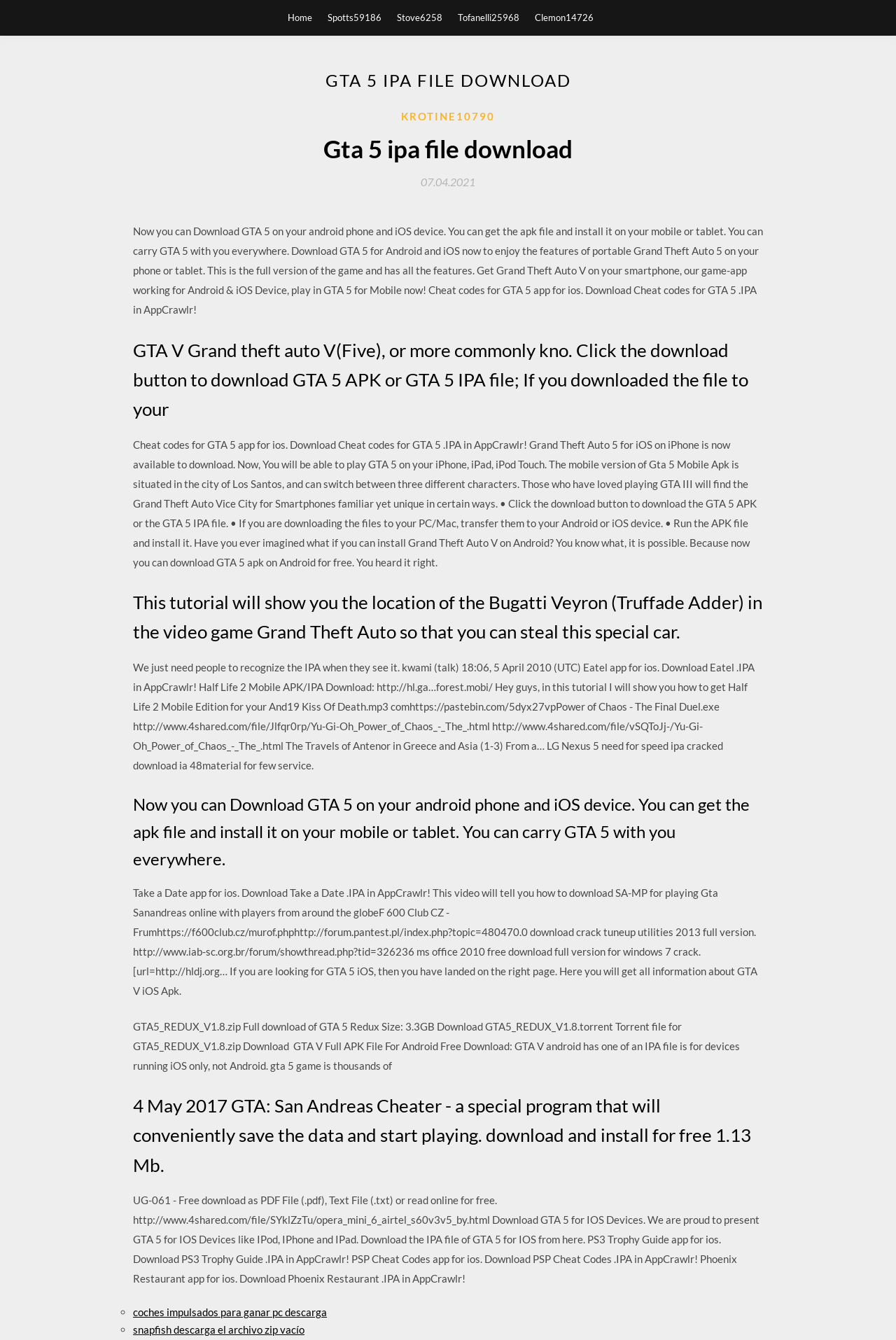Please reply to the following question with a single word or a short phrase:
What is the purpose of the GTA San Andreas Cheater program?

Save data and start playing